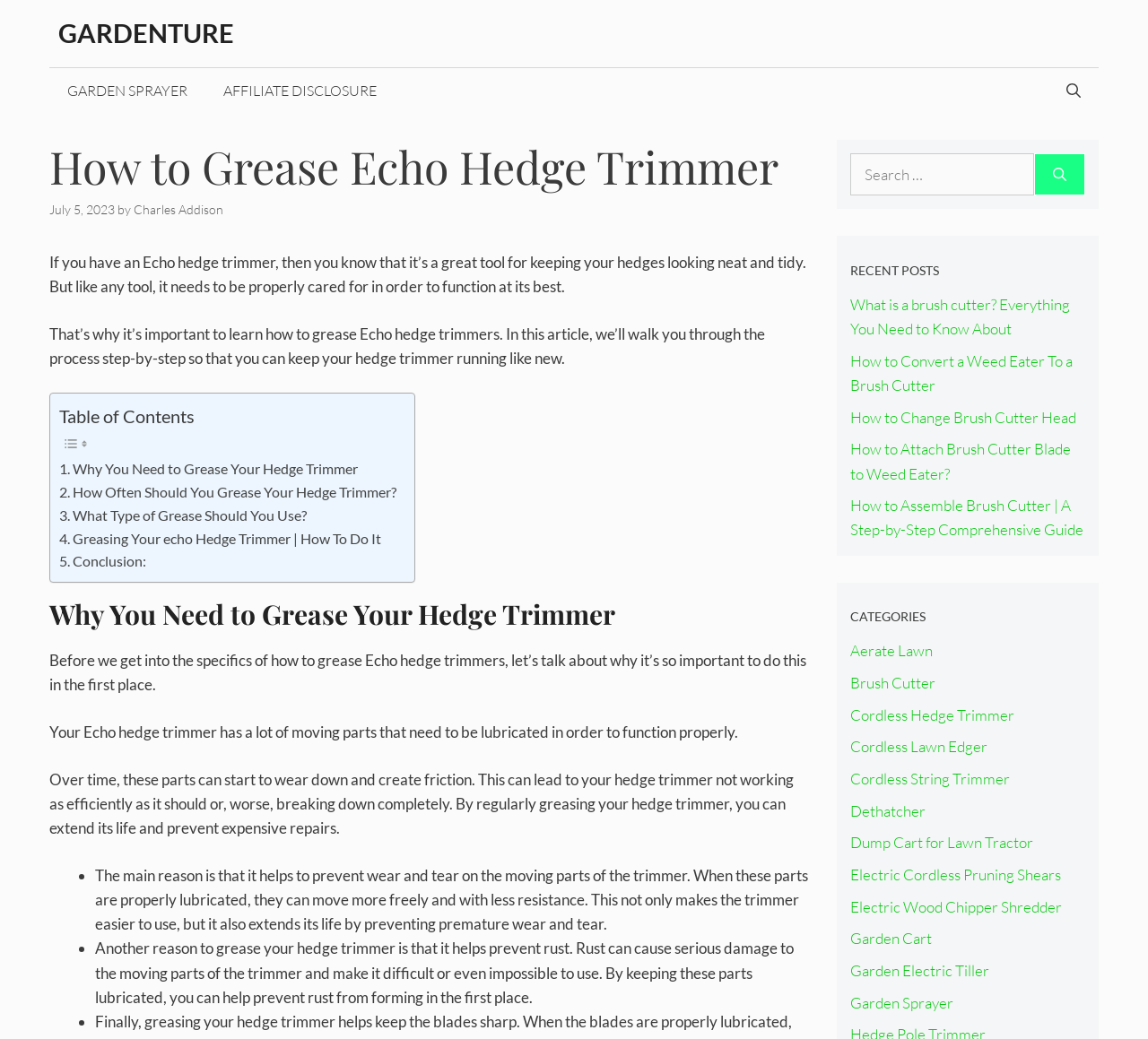Answer the question in a single word or phrase:
What is the purpose of greasing an Echo hedge trimmer?

To prevent wear and tear